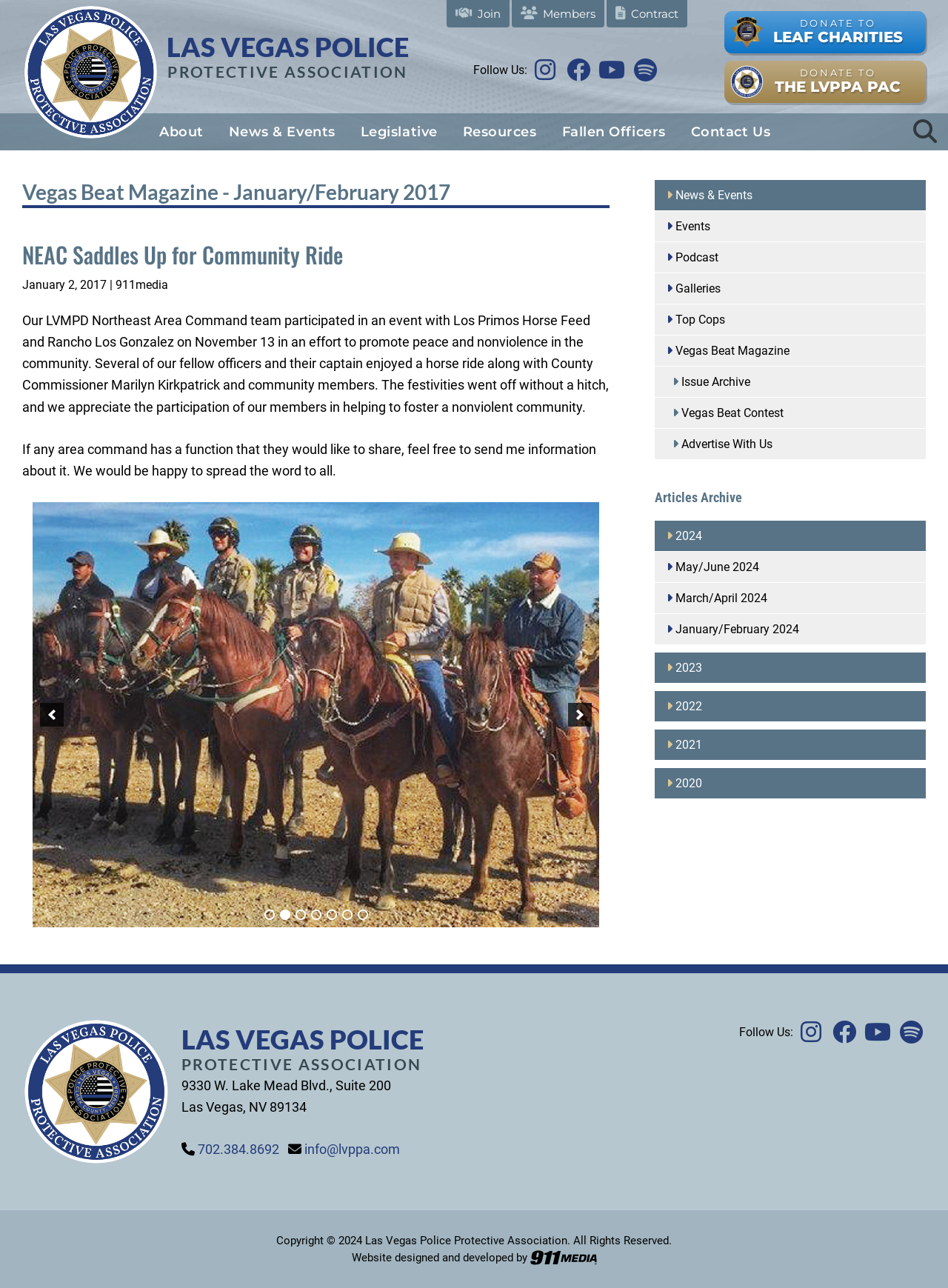Please identify the bounding box coordinates of the element that needs to be clicked to perform the following instruction: "View the 'News & Events' page".

[0.229, 0.088, 0.365, 0.117]